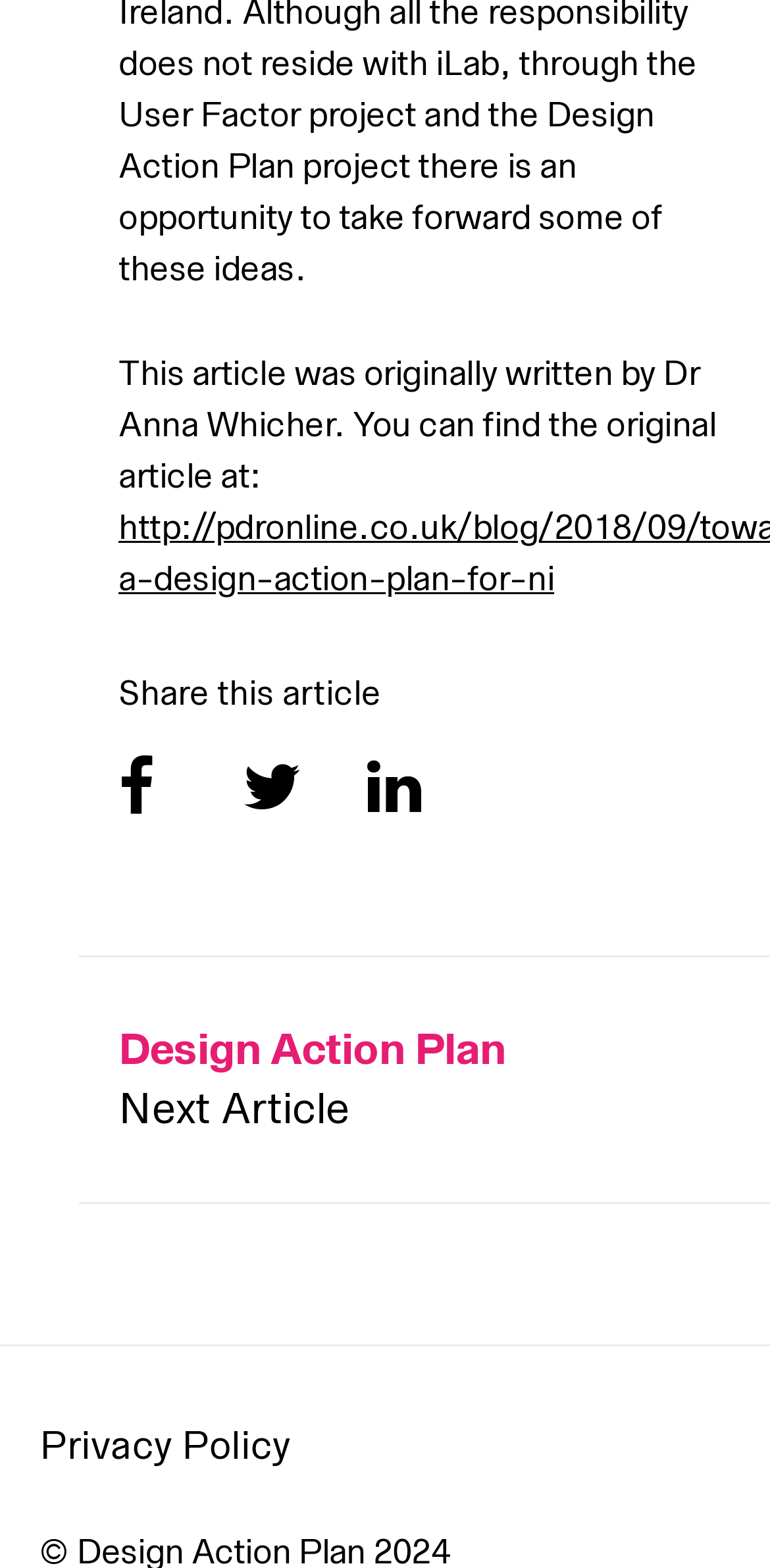What is the next action available?
Please provide a single word or phrase as the answer based on the screenshot.

Next Article